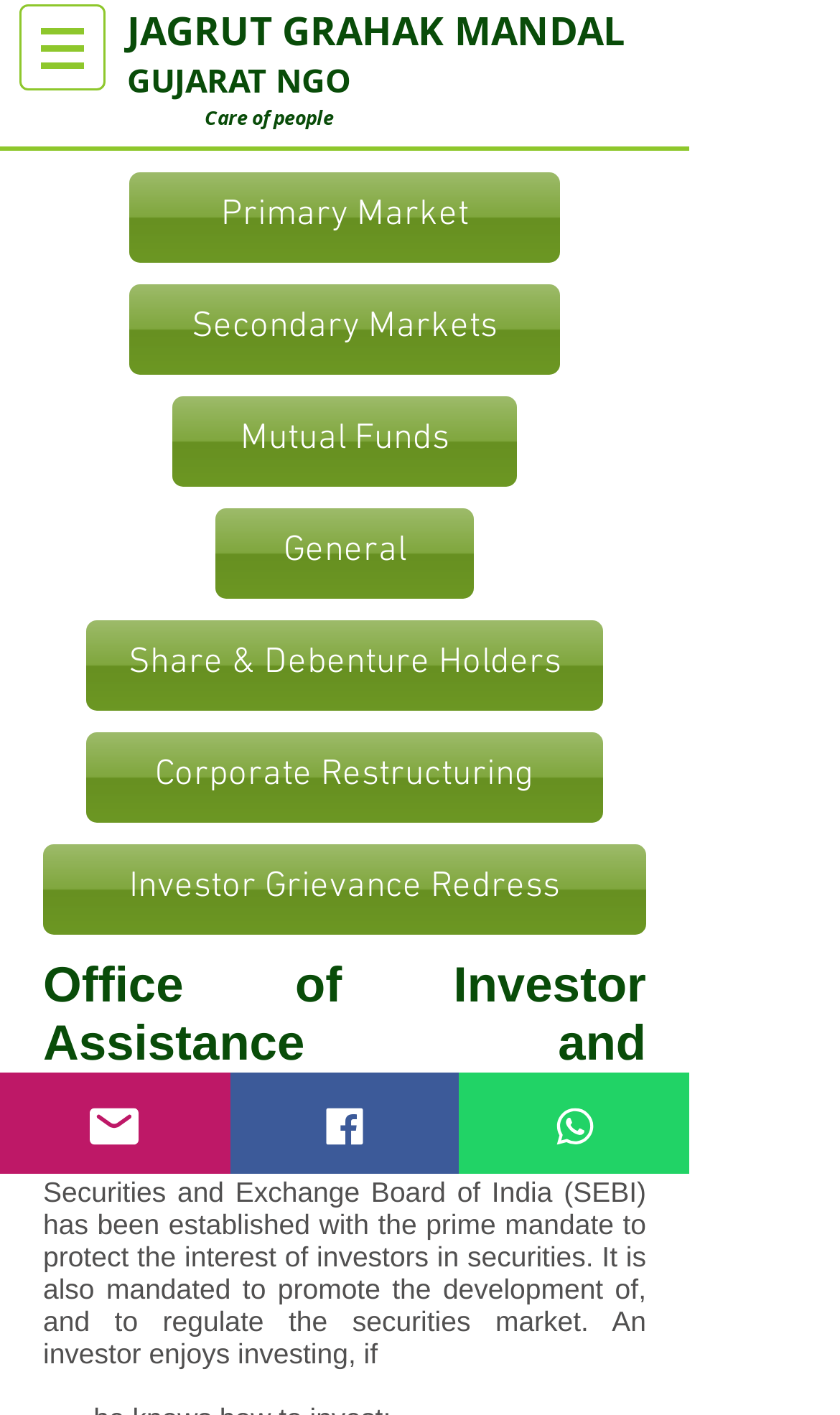What is the name of the office?
Please ensure your answer to the question is detailed and covers all necessary aspects.

The webpage has a heading 'Office of Investor Assistance and Education' which is a separate section, indicating that it is the name of the office.